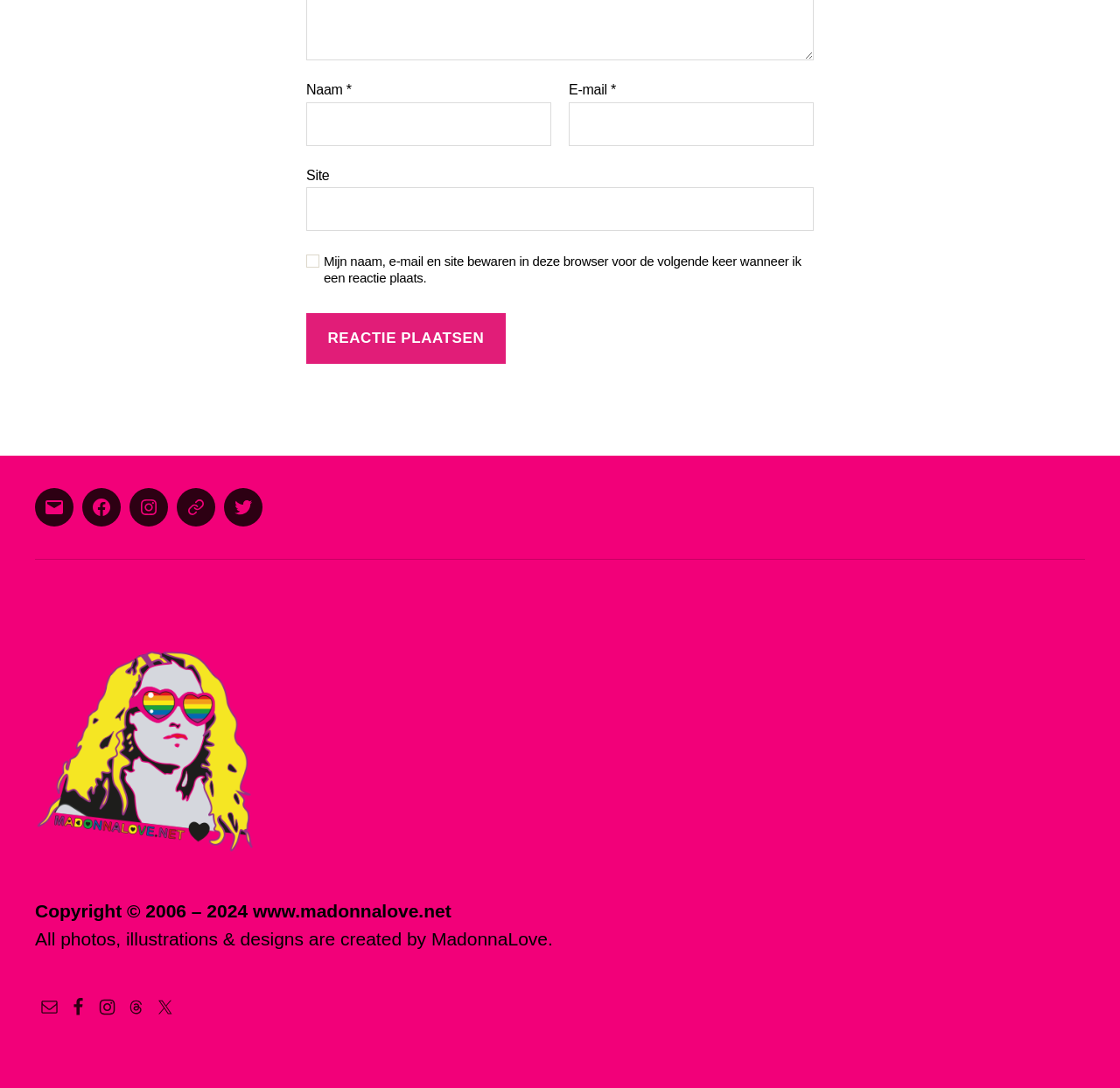Reply to the question with a brief word or phrase: How many social media links are there?

5